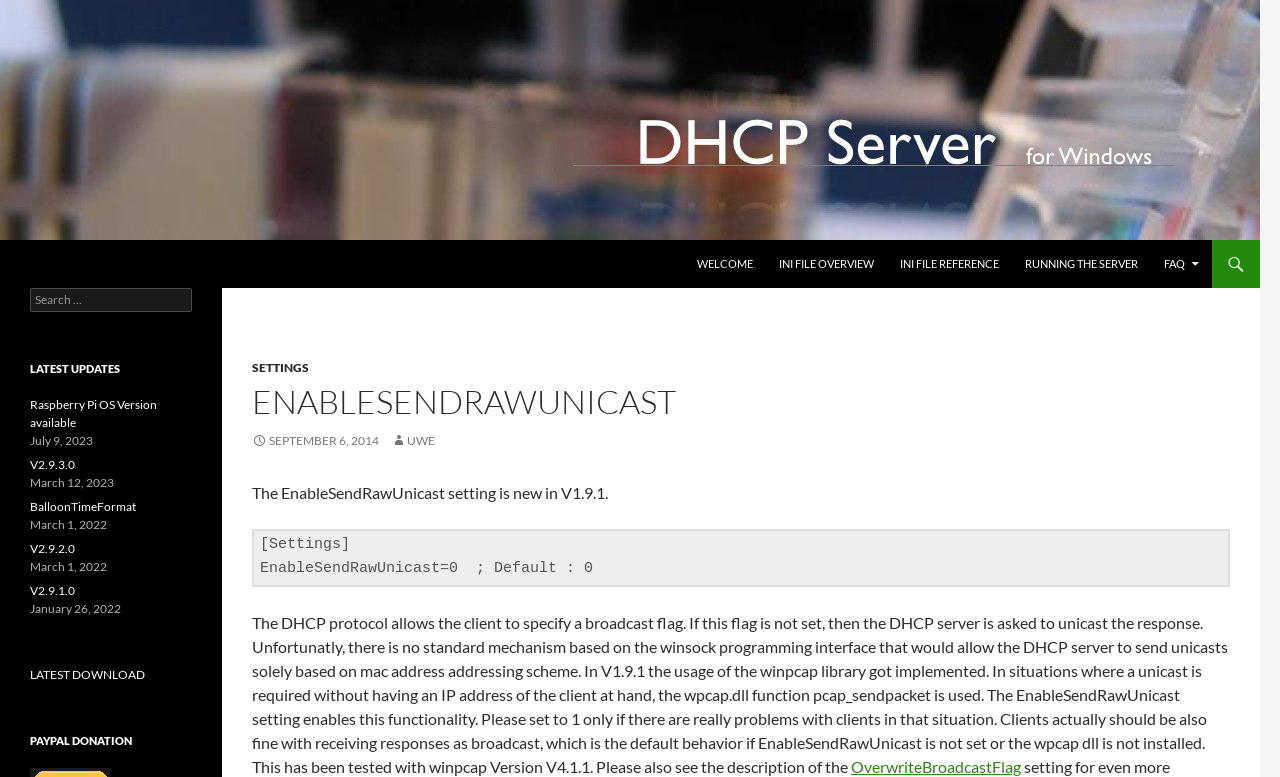Using the image as a reference, answer the following question in as much detail as possible:
What is the version of winpcap tested with?

The webpage mentions that the winpcap library got implemented in V1.9.1 and it has been tested with winpcap Version V4.1.1.